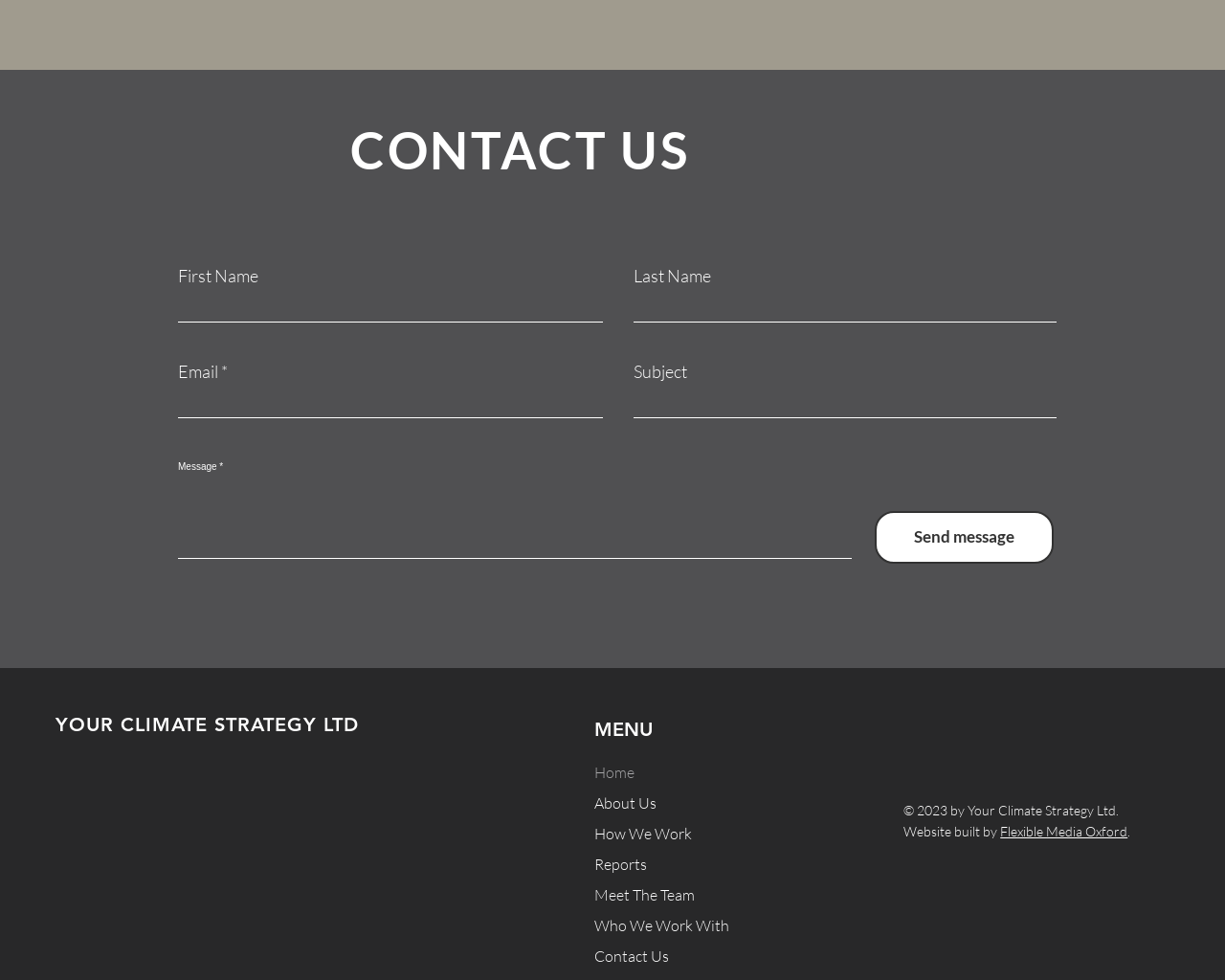Based on the description "Who We Work With", find the bounding box of the specified UI element.

[0.485, 0.928, 0.632, 0.96]